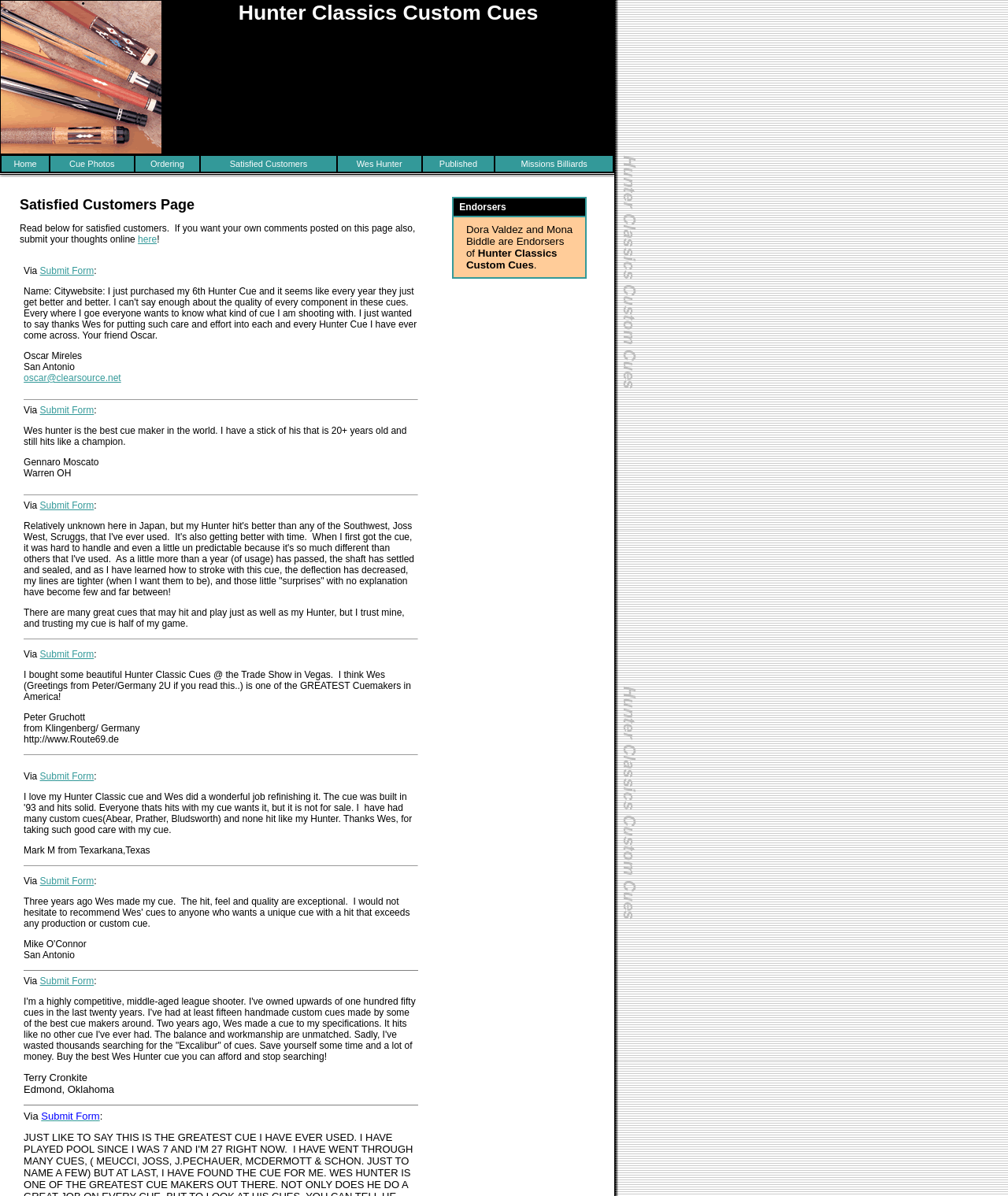What is the name of the cue maker?
Utilize the information in the image to give a detailed answer to the question.

The webpage is about Hunter Classics Custom Cues, and Wes Hunter is mentioned multiple times as the cue maker, including in the testimonials section.